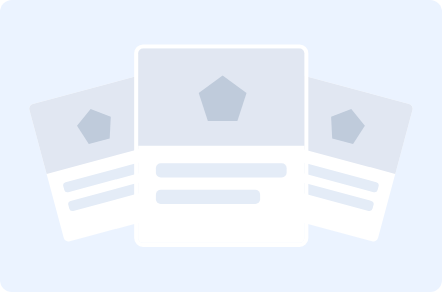Could you please study the image and provide a detailed answer to the question:
How many panels are overlapping in the design?

The caption describes the design as including three overlapping panels, which contain abstract shapes that suggest layers of information or content, highlighting a theme of innovation and creativity.